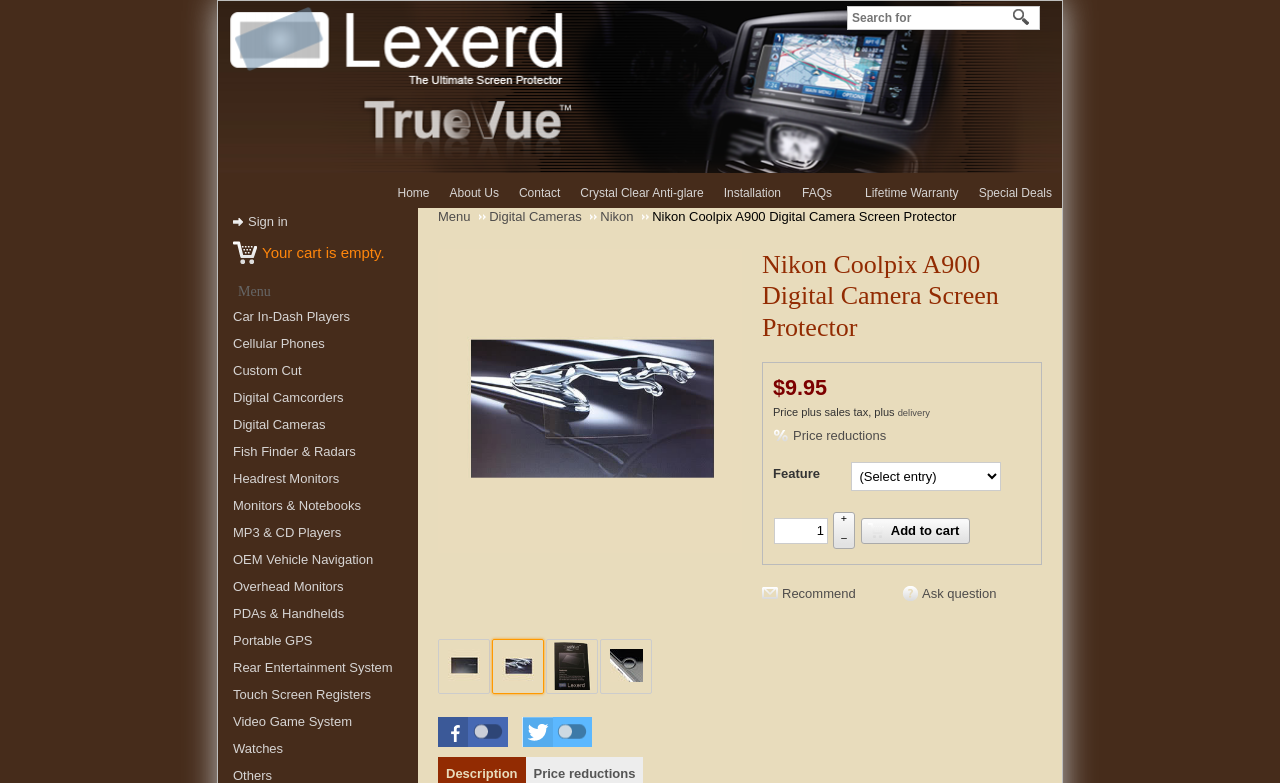Please identify the coordinates of the bounding box that should be clicked to fulfill this instruction: "Sign in".

[0.182, 0.273, 0.225, 0.292]